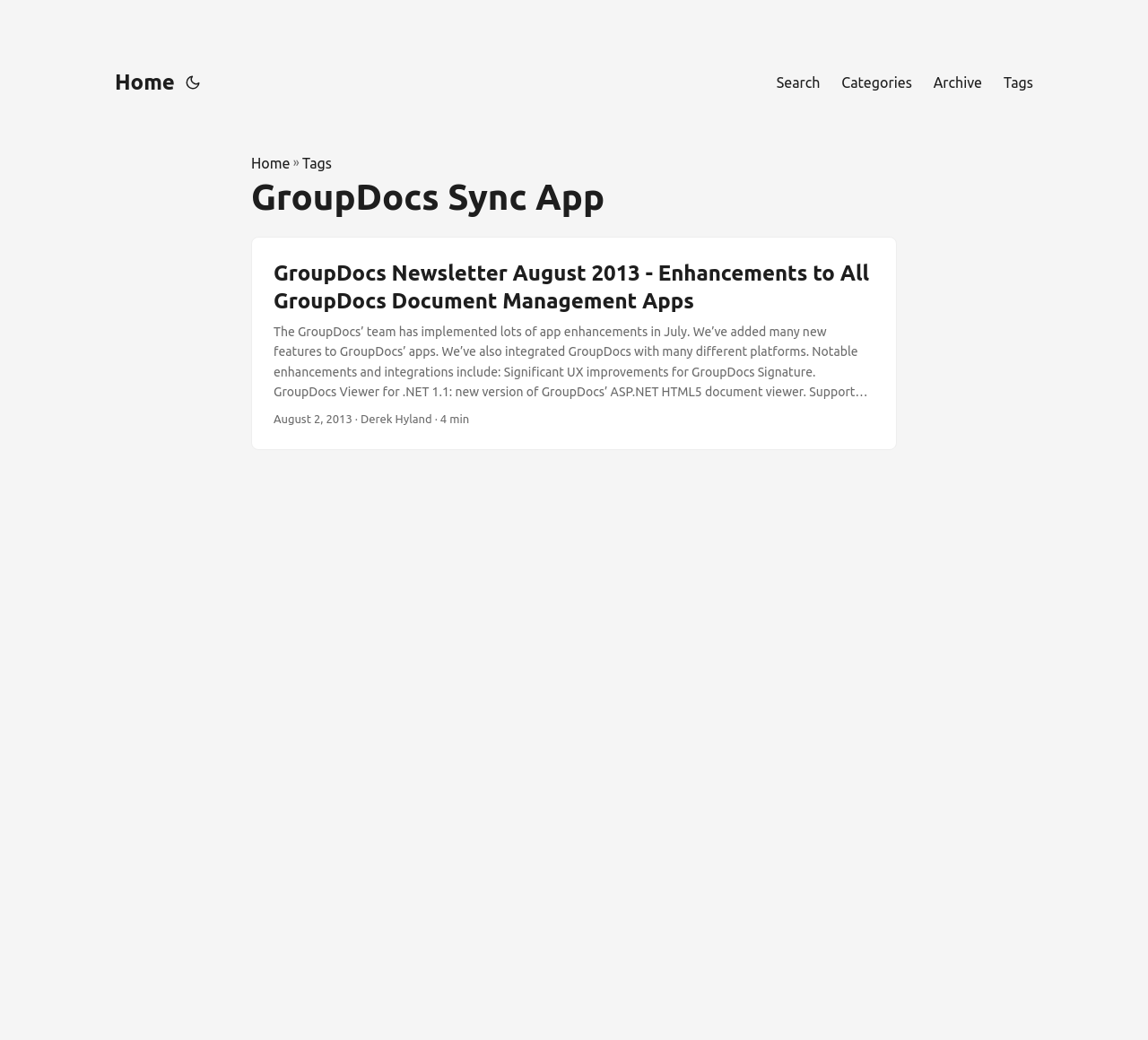Can you find the bounding box coordinates of the area I should click to execute the following instruction: "go to home page"?

[0.1, 0.053, 0.152, 0.105]